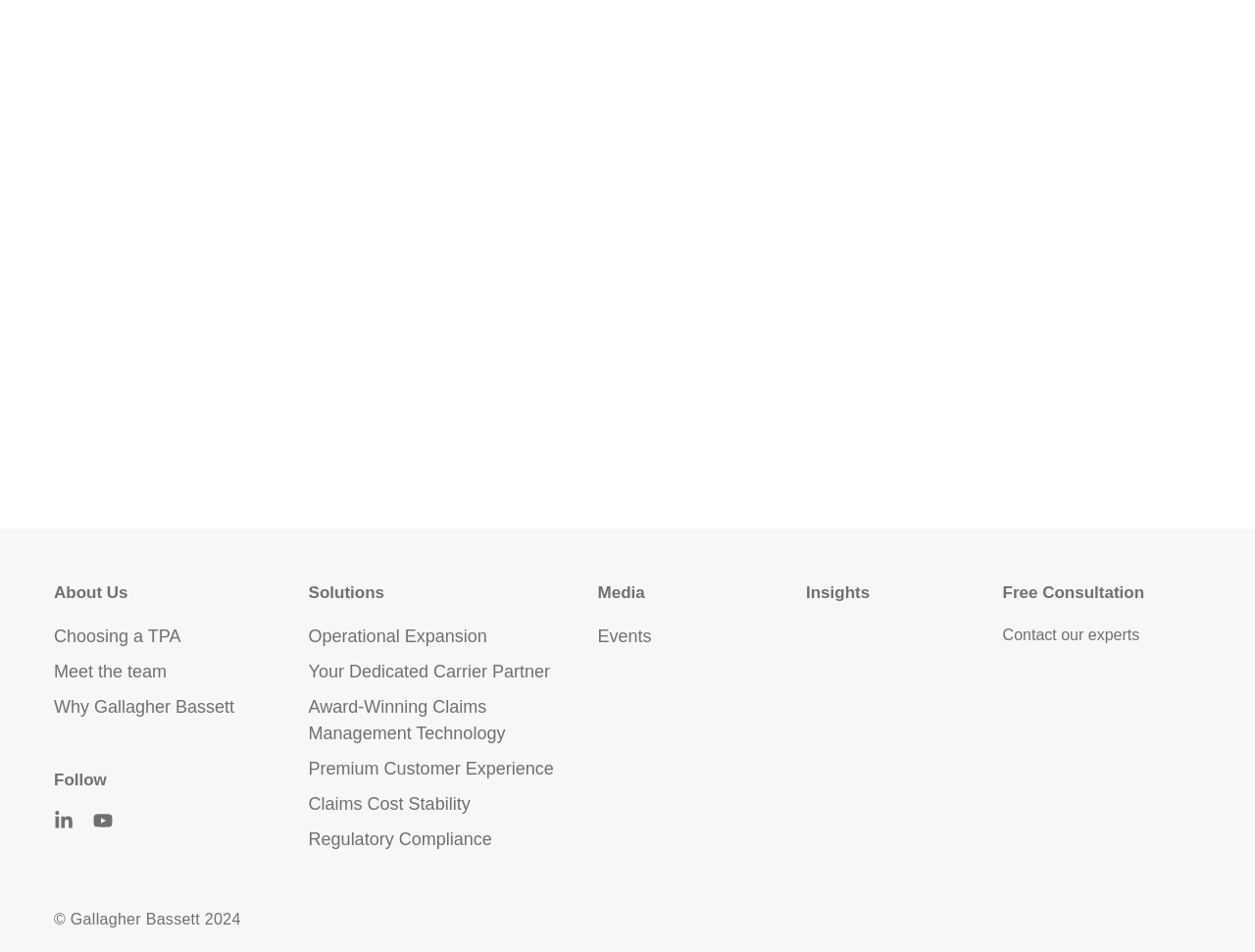Respond with a single word or phrase:
What is the first link under 'About Us'?

About Us